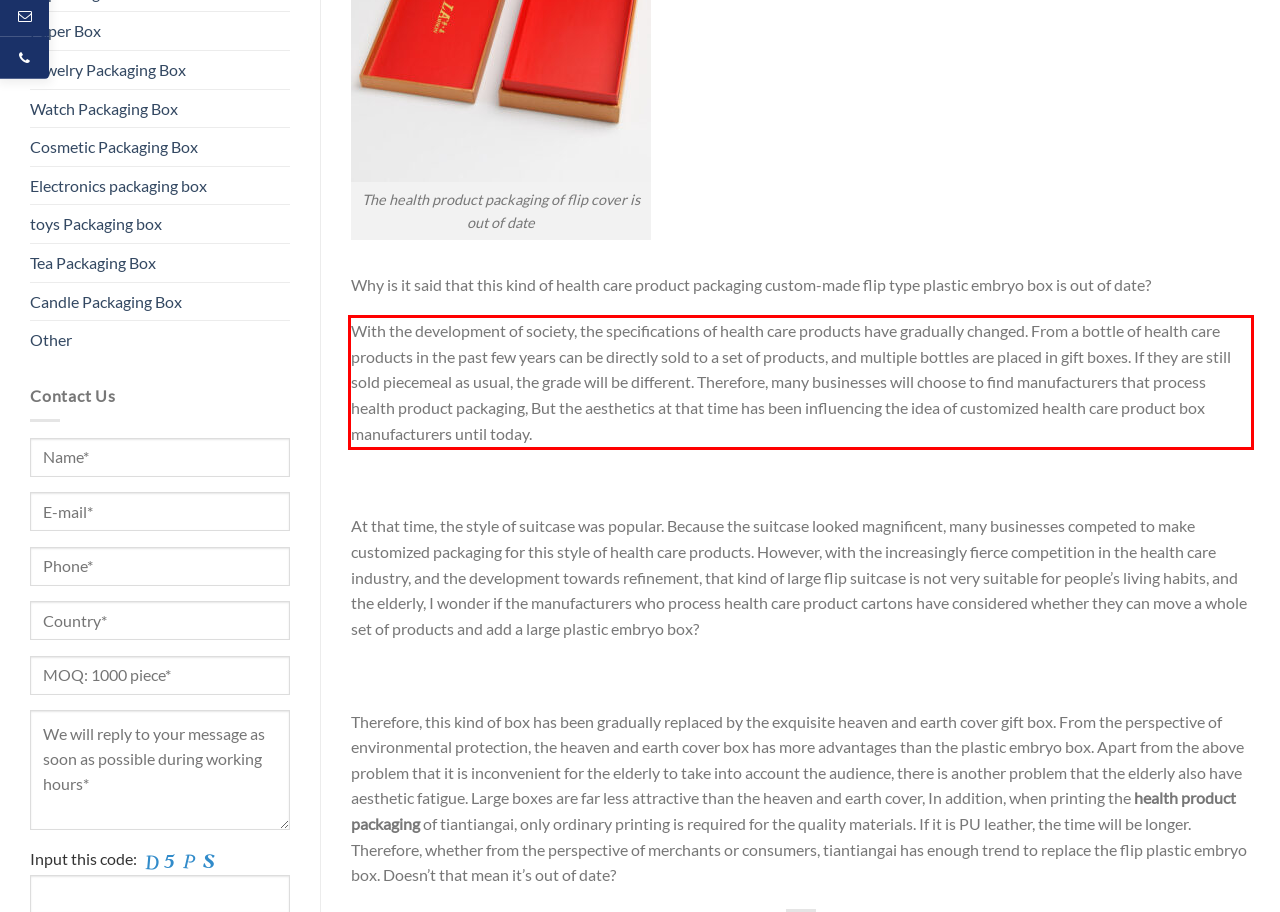Using the provided screenshot of a webpage, recognize and generate the text found within the red rectangle bounding box.

With the development of society, the specifications of health care products have gradually changed. From a bottle of health care products in the past few years can be directly sold to a set of products, and multiple bottles are placed in gift boxes. If they are still sold piecemeal as usual, the grade will be different. Therefore, many businesses will choose to find manufacturers that process health product packaging, But the aesthetics at that time has been influencing the idea of customized health care product box manufacturers until today.